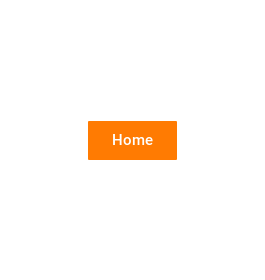Answer the question below with a single word or a brief phrase: 
What is the purpose of the 'Home' button?

Navigation